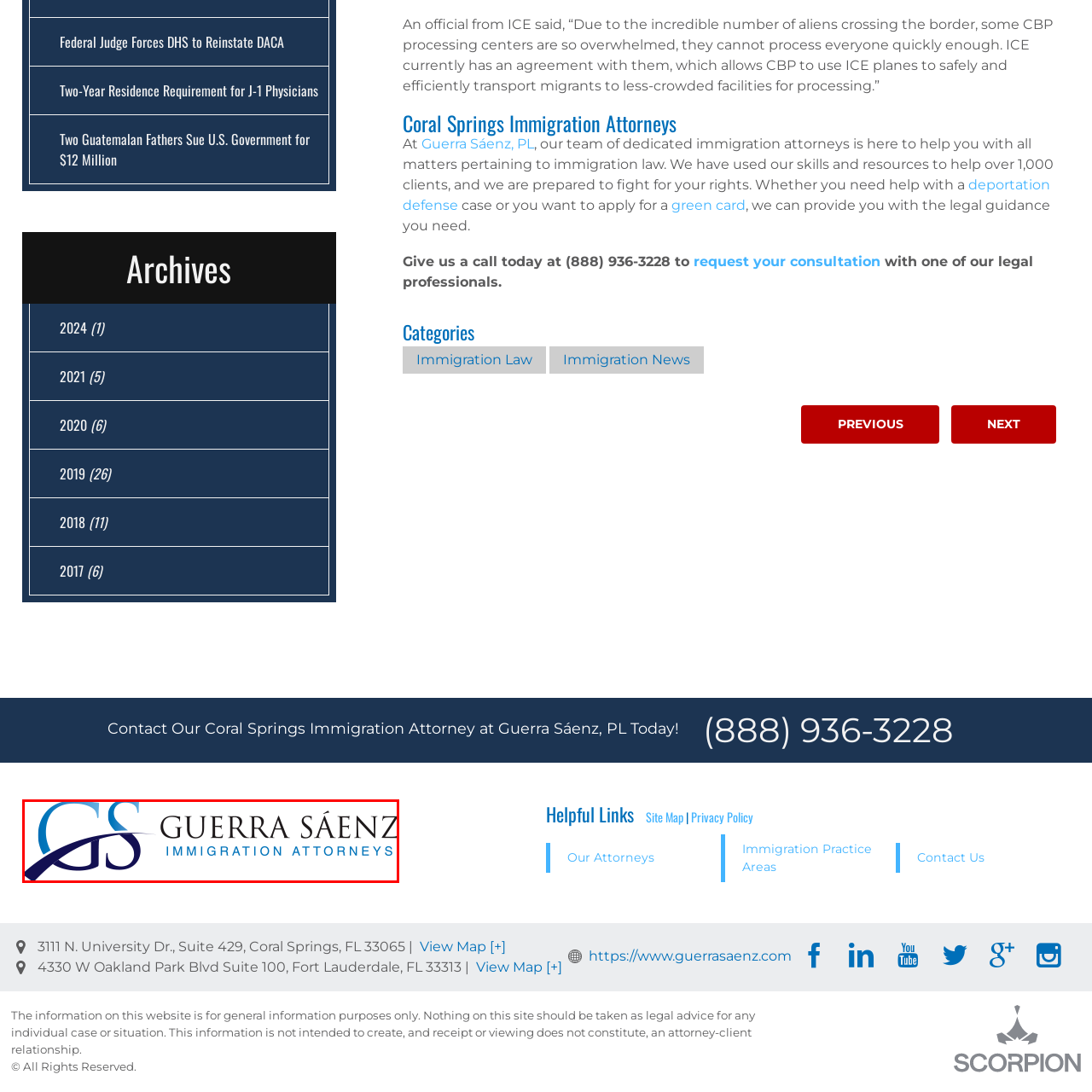Explain thoroughly what is happening in the image that is surrounded by the red box.

The image features the logo of Guerra Sáenz, a law firm specializing in immigration law. The design incorporates the initials "G" and "S," artistically blended with a flowing wave, symbolizing movement and support. The firm’s name is prominently displayed alongside the tagline "IMMIGRATION ATTORNEYS," conveying their focus on providing legal assistance in immigration matters. This logo serves as a visual representation of the firm’s commitment to helping clients navigate the complexities of immigration law, reflecting professionalism and reliability in legal services.